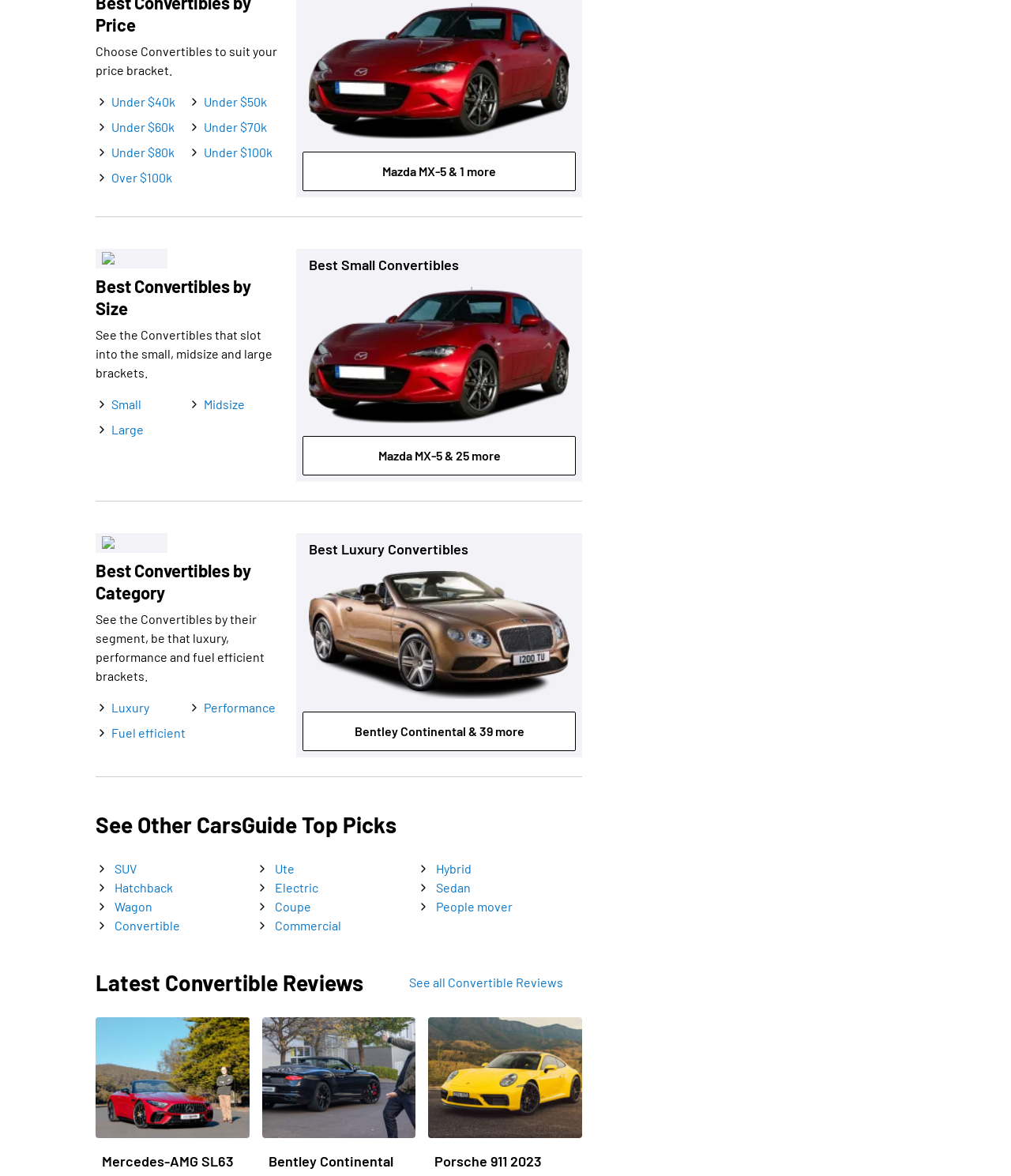Provide the bounding box coordinates of the HTML element this sentence describes: "Mazda MX-5 & 1 more".

[0.299, 0.129, 0.57, 0.163]